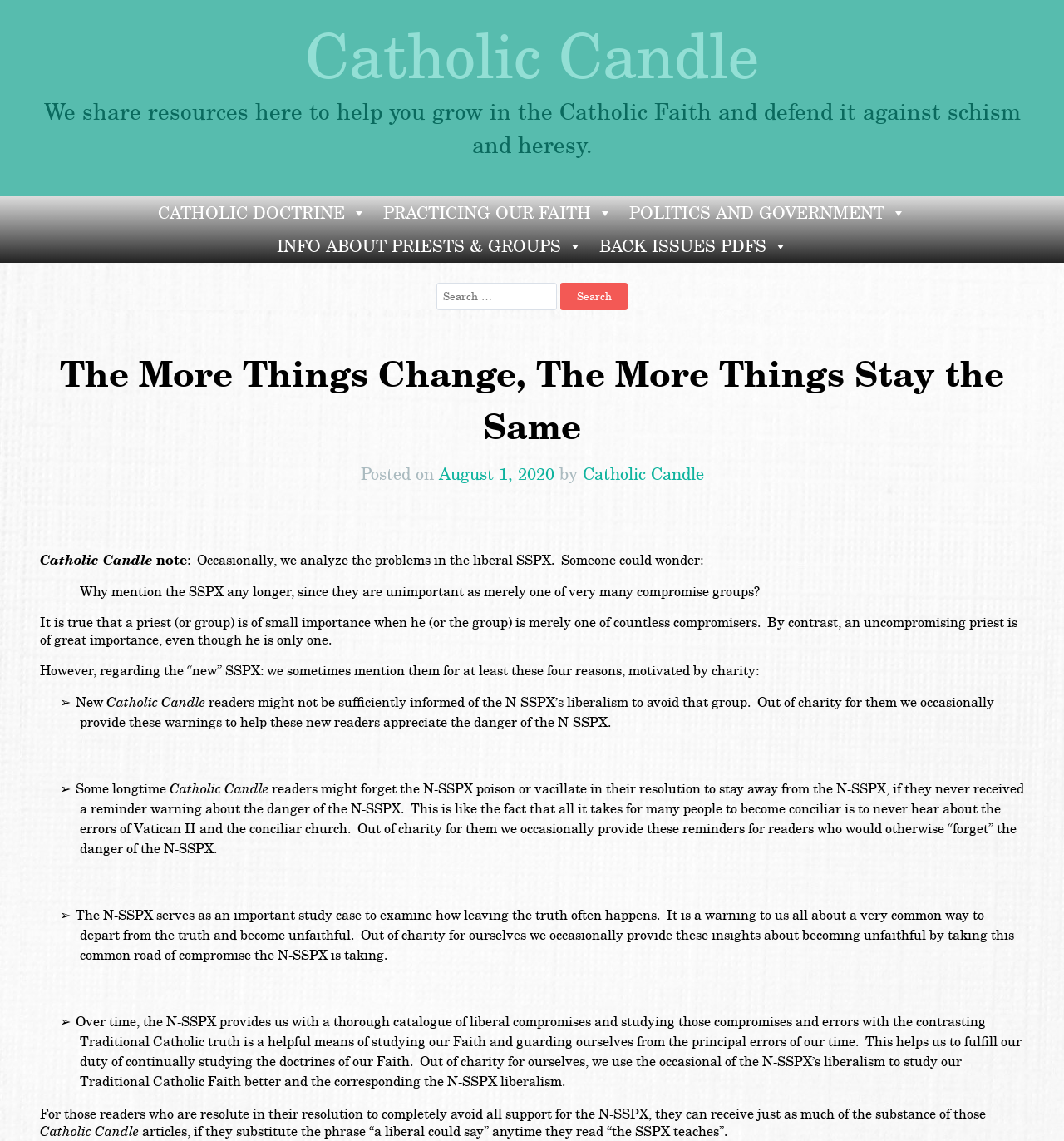Respond to the following query with just one word or a short phrase: 
What is the date of the posted article?

August 1, 2020